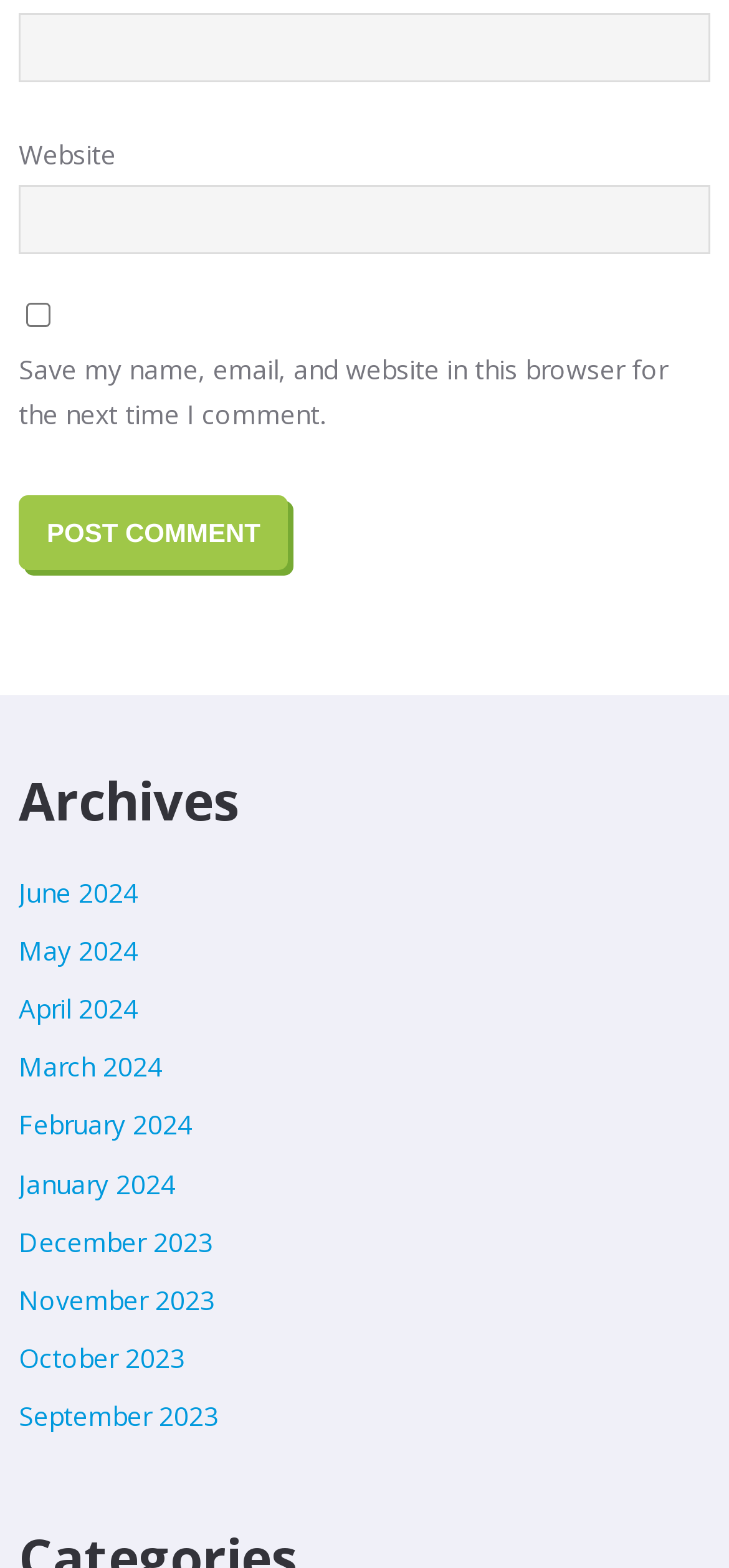Respond to the following query with just one word or a short phrase: 
What is the text on the button?

Post Comment